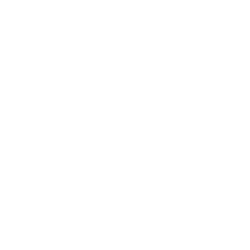What does the hospital setting symbolize?
Using the image, give a concise answer in the form of a single word or short phrase.

A place of refuge and support